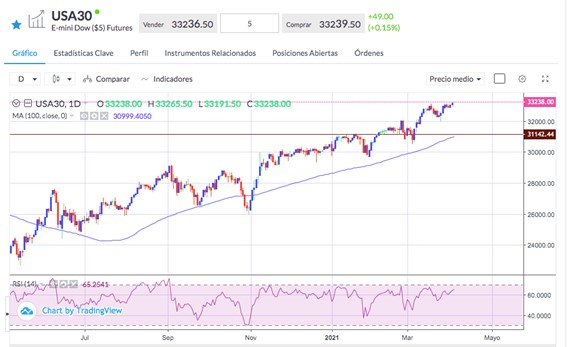What does the RSI indicator suggest?
Provide an in-depth and detailed answer to the question.

The RSI indicator at the bottom of the chart suggests an overbought condition, with values hovering around 65.25, indicating that the market may be due for a correction.